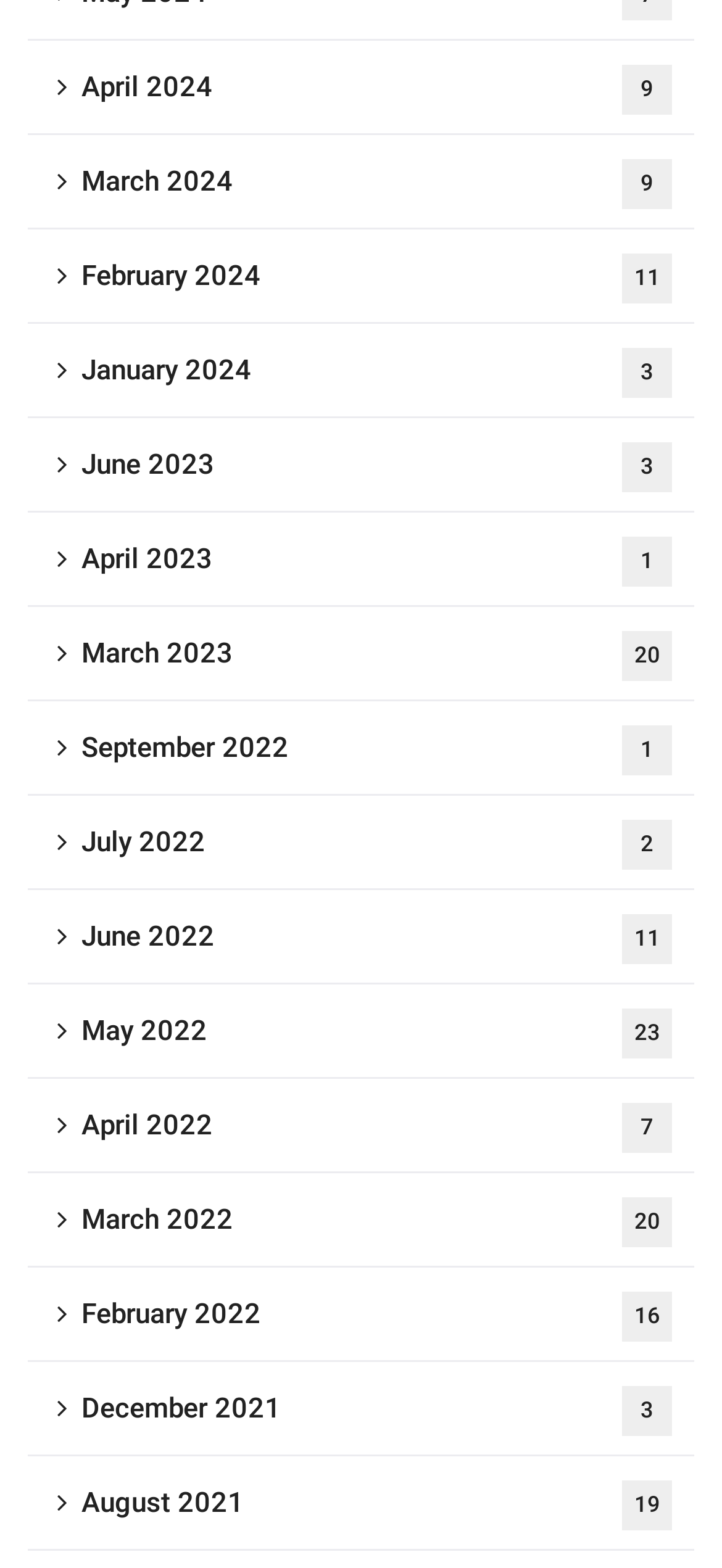Respond with a single word or phrase for the following question: 
What is the latest month listed?

April 2024